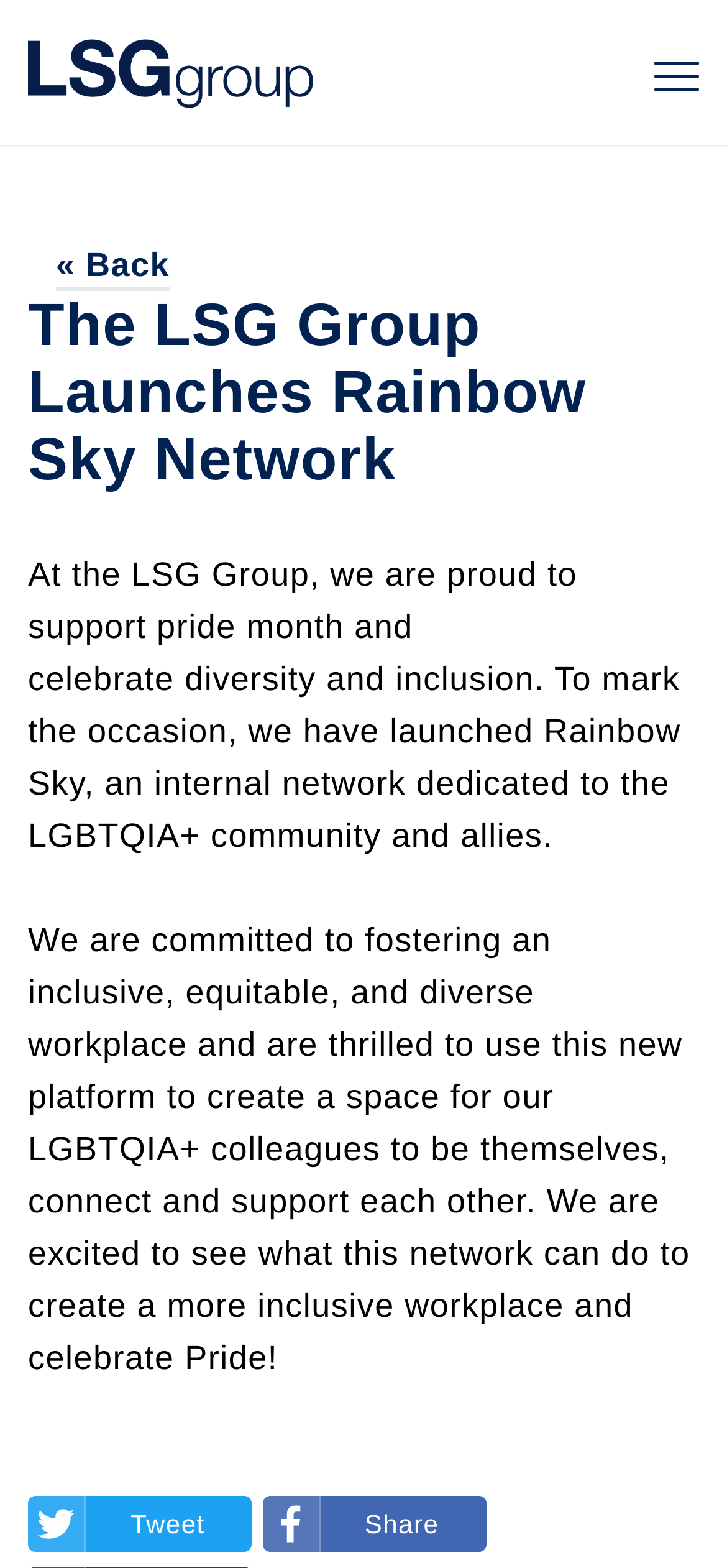Please examine the image and answer the question with a detailed explanation:
What is the LSG Group celebrating?

The webpage mentions that the LSG Group is proud to support Pride Month and celebrate diversity and inclusion, which indicates that they are celebrating Pride Month.